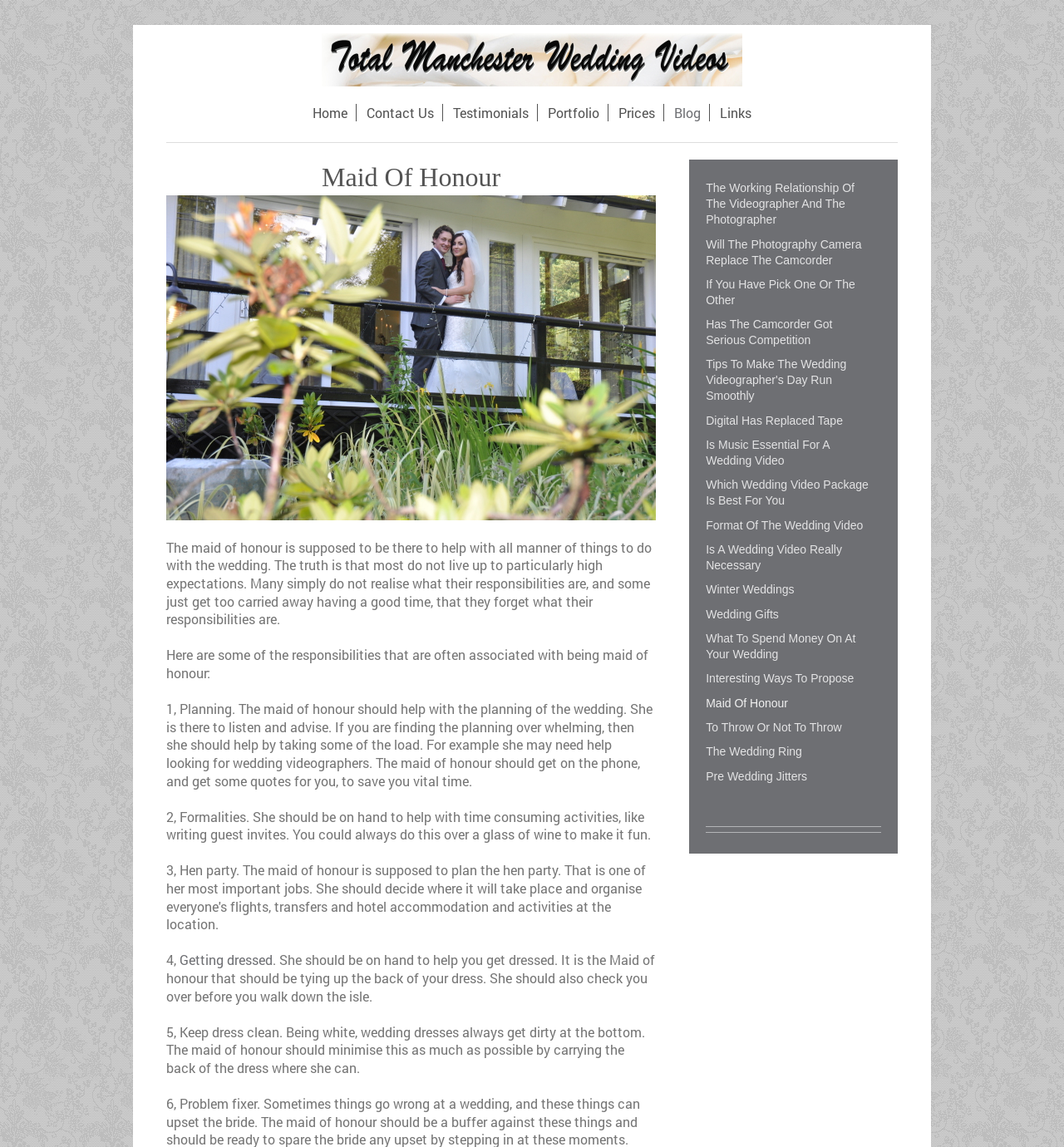Please locate and retrieve the main header text of the webpage.

Maid Of Honour